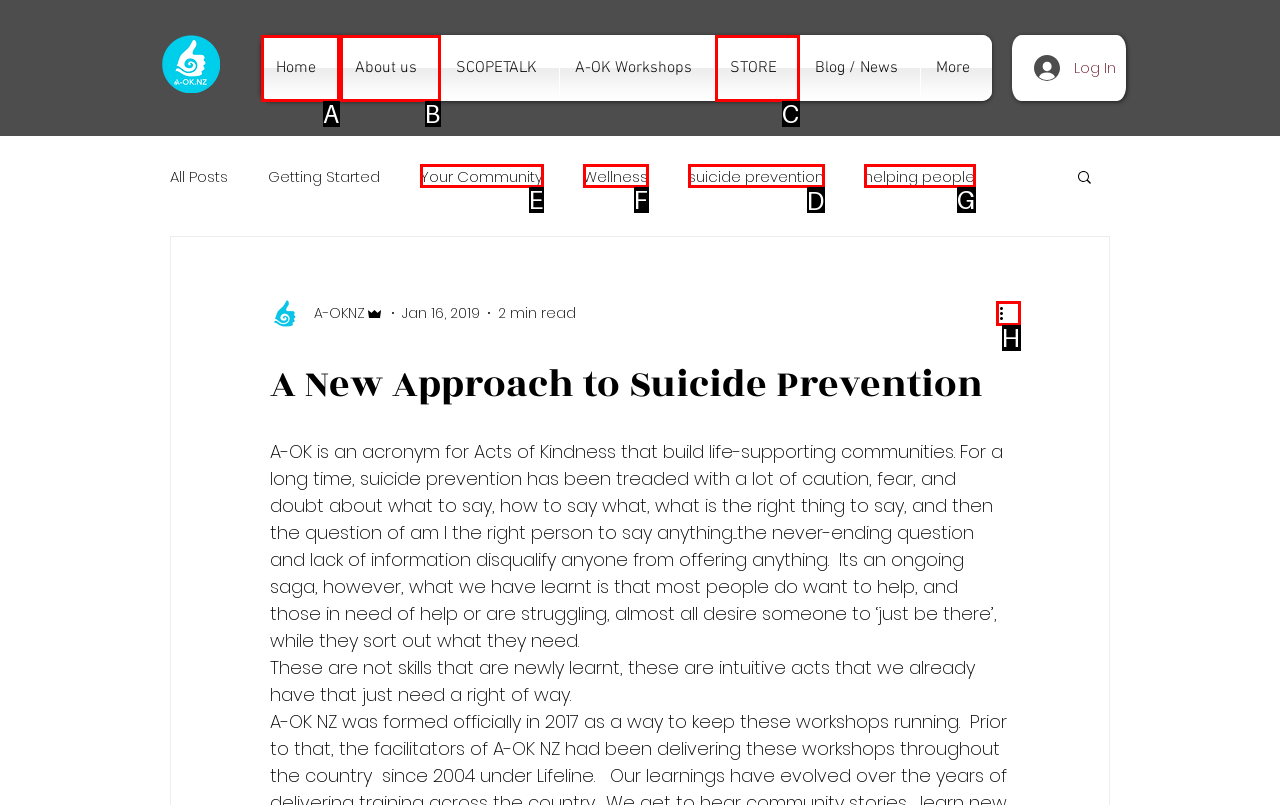Select the right option to accomplish this task: View 'suicide prevention' blog posts. Reply with the letter corresponding to the correct UI element.

D